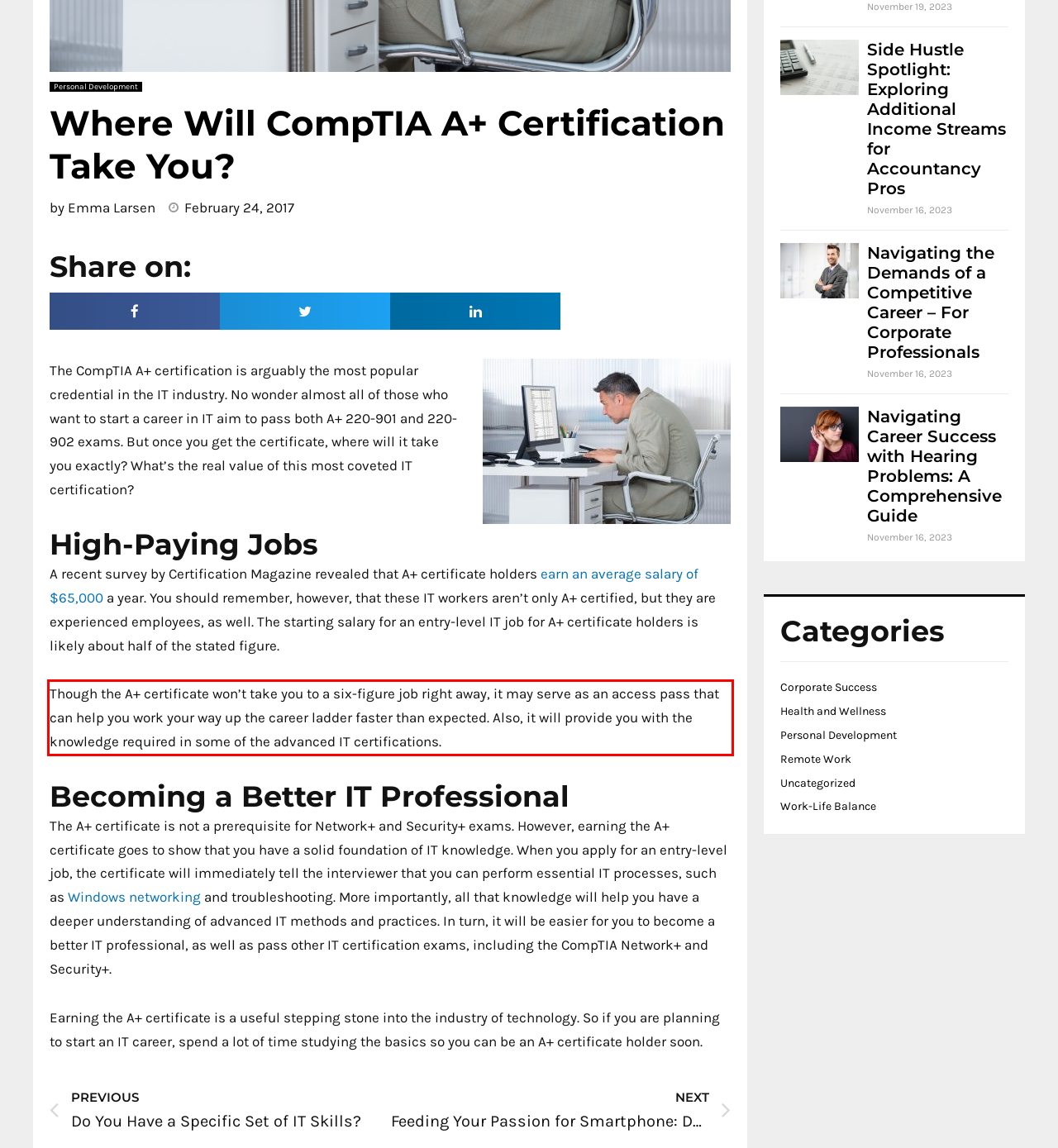There is a screenshot of a webpage with a red bounding box around a UI element. Please use OCR to extract the text within the red bounding box.

Though the A+ certificate won’t take you to a six-figure job right away, it may serve as an access pass that can help you work your way up the career ladder faster than expected. Also, it will provide you with the knowledge required in some of the advanced IT certifications.